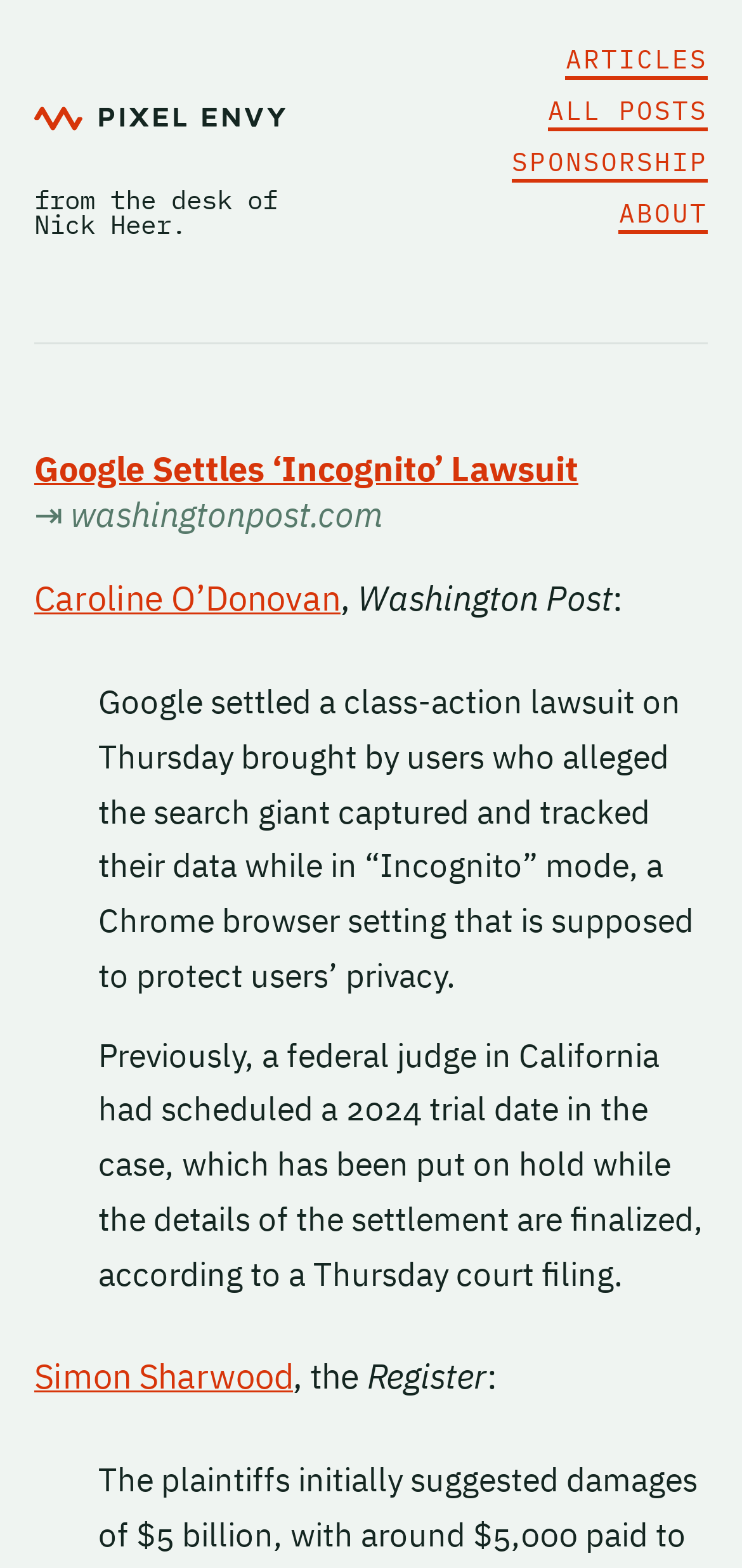Pinpoint the bounding box coordinates of the clickable area needed to execute the instruction: "Check the link to Washington Post". The coordinates should be specified as four float numbers between 0 and 1, i.e., [left, top, right, bottom].

[0.482, 0.368, 0.826, 0.395]